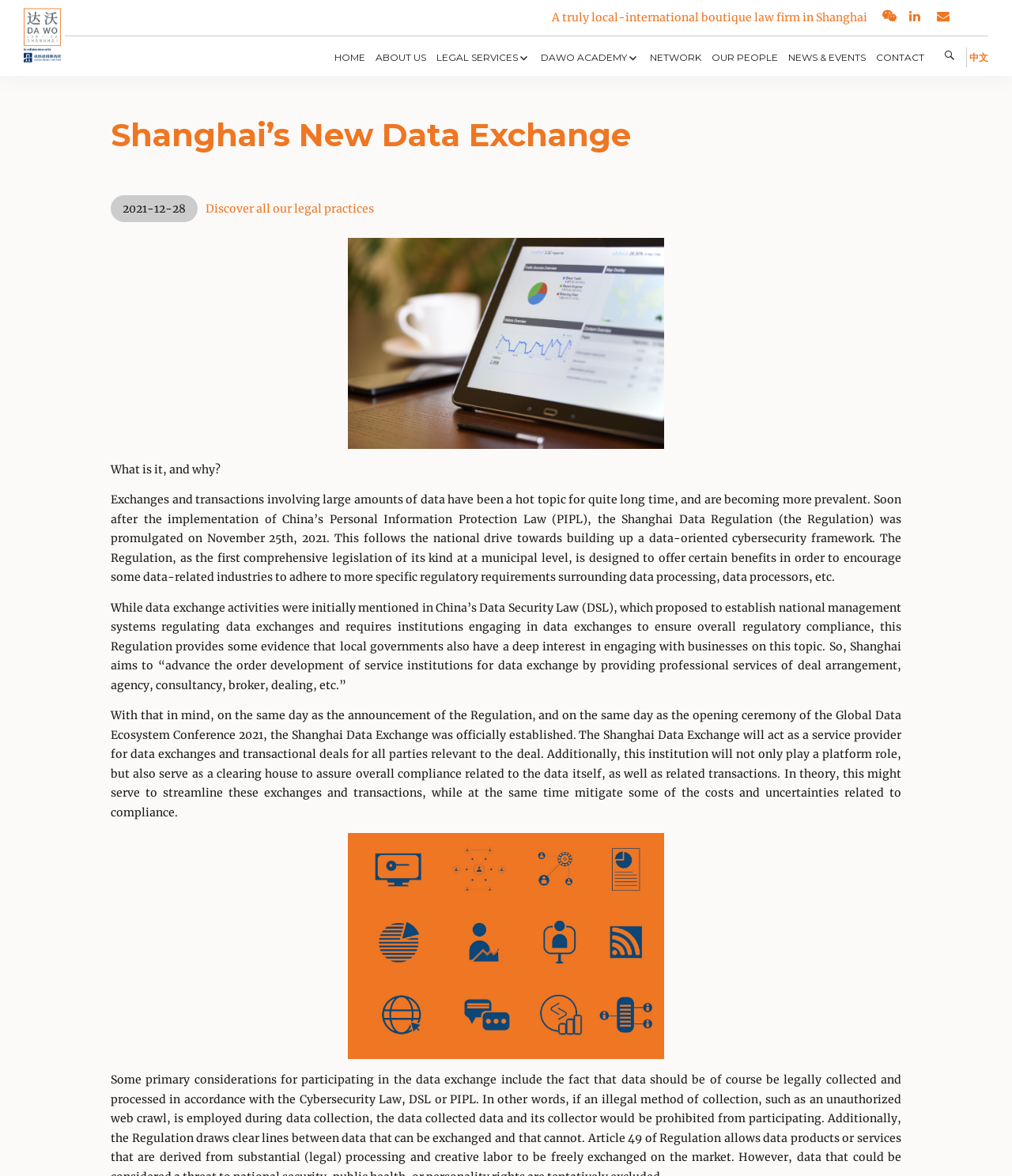What is the purpose of the Shanghai Data Exchange?
Please look at the screenshot and answer in one word or a short phrase.

Streamline data exchanges